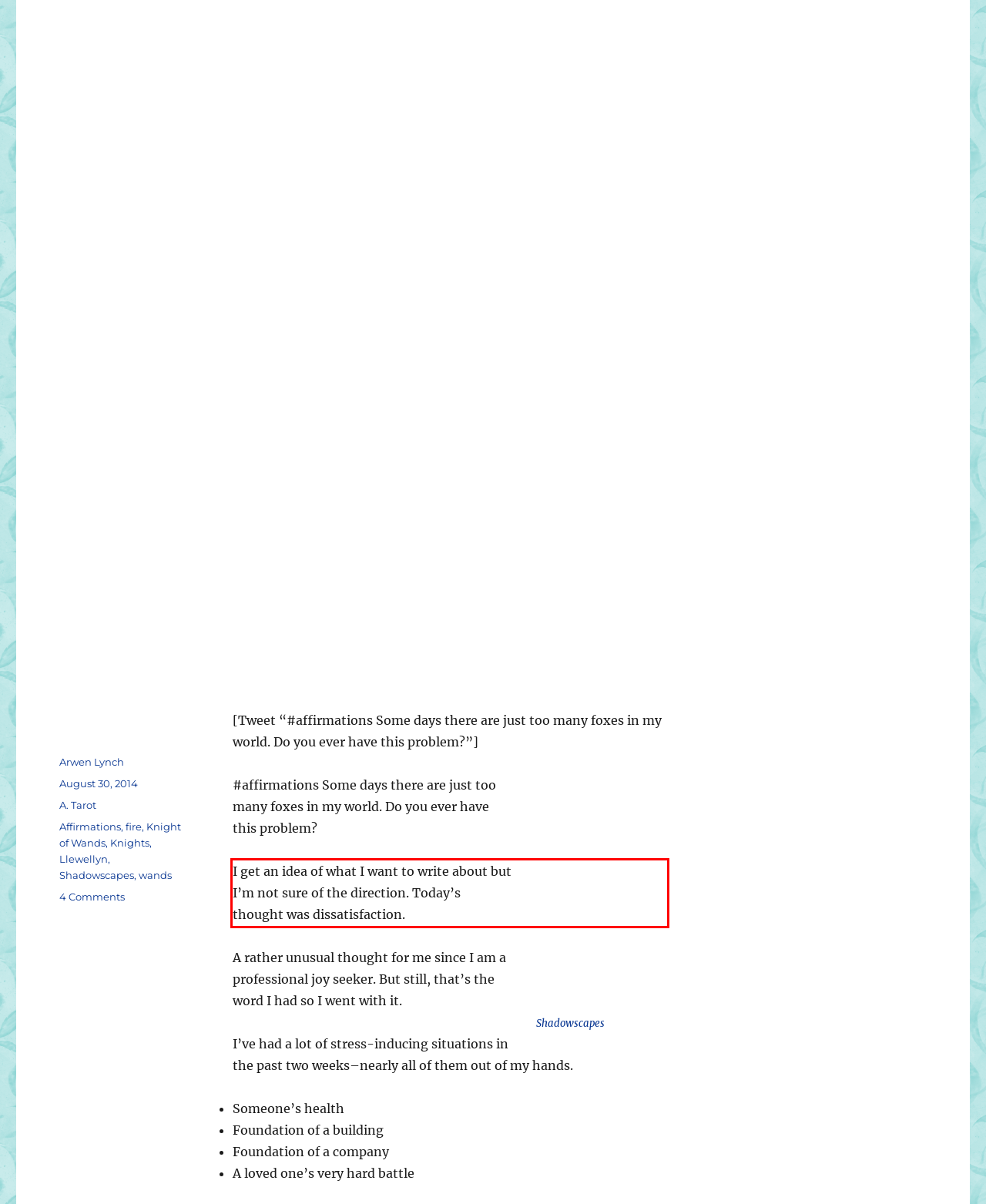Identify and transcribe the text content enclosed by the red bounding box in the given screenshot.

I get an idea of what I want to write about but I’m not sure of the direction. Today’s thought was dissatisfaction.